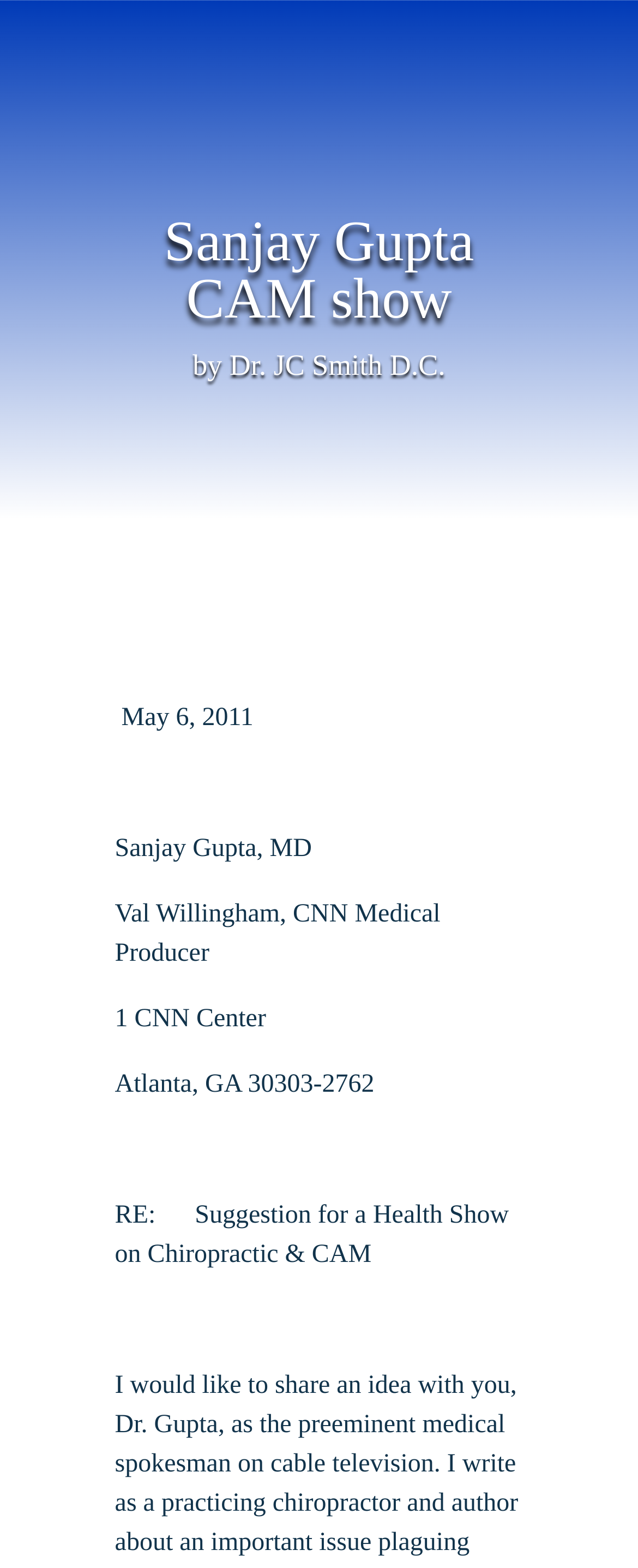Respond with a single word or phrase to the following question:
What is the topic of the suggested health show?

Chiropractic & CAM